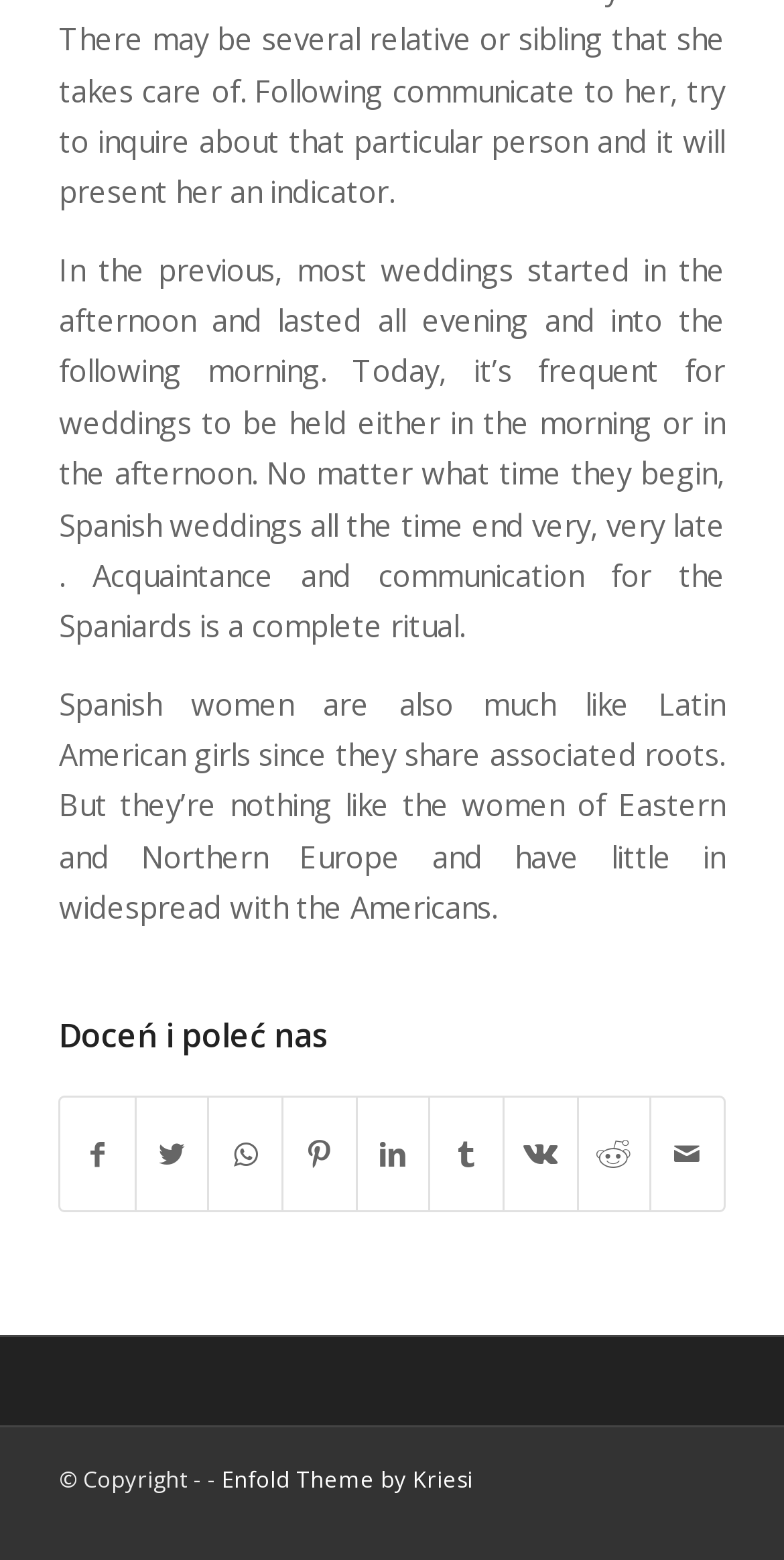Could you locate the bounding box coordinates for the section that should be clicked to accomplish this task: "Share on Facebook".

[0.078, 0.703, 0.171, 0.776]